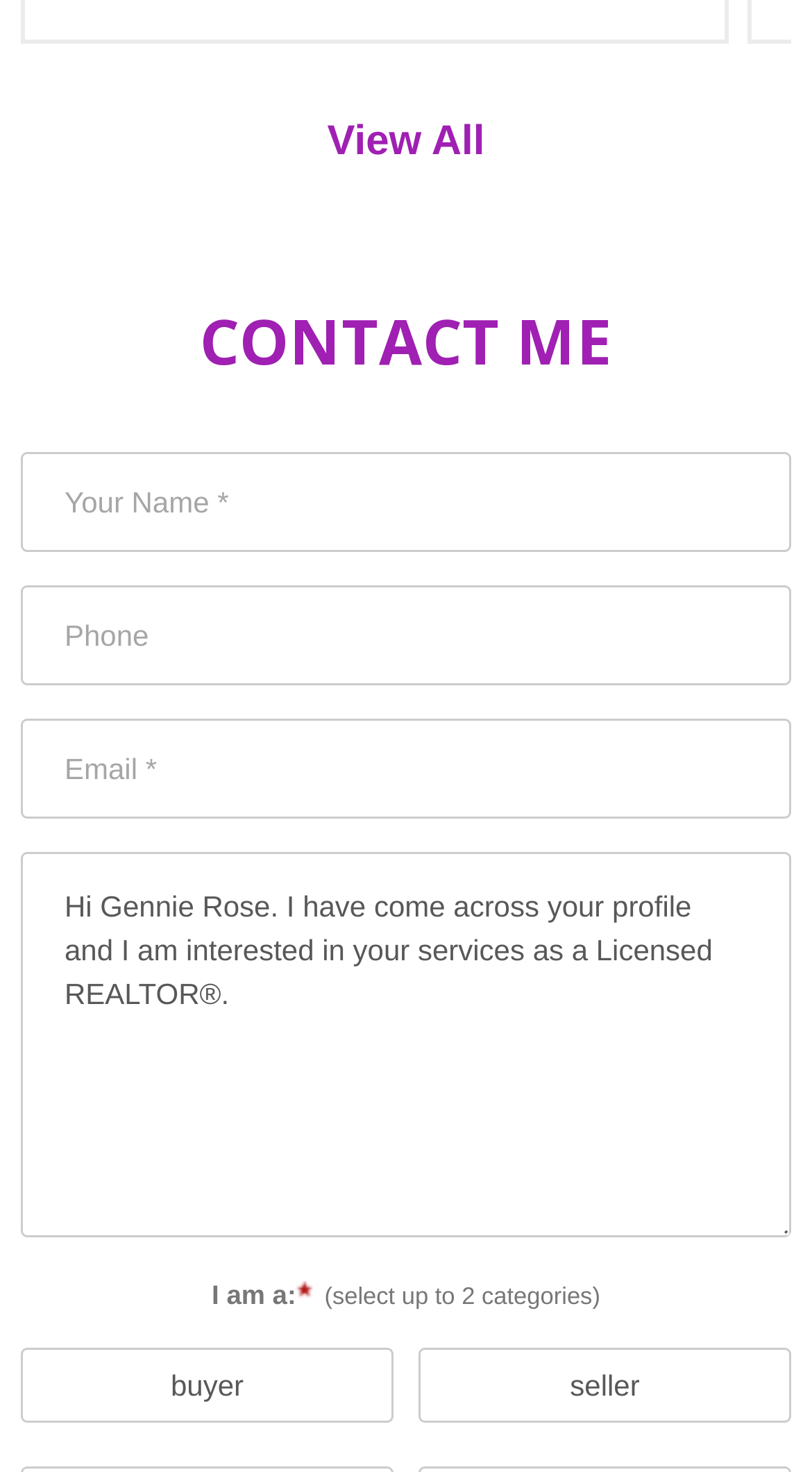Provide a single word or phrase answer to the question: 
How many categories can be selected?

Up to 2